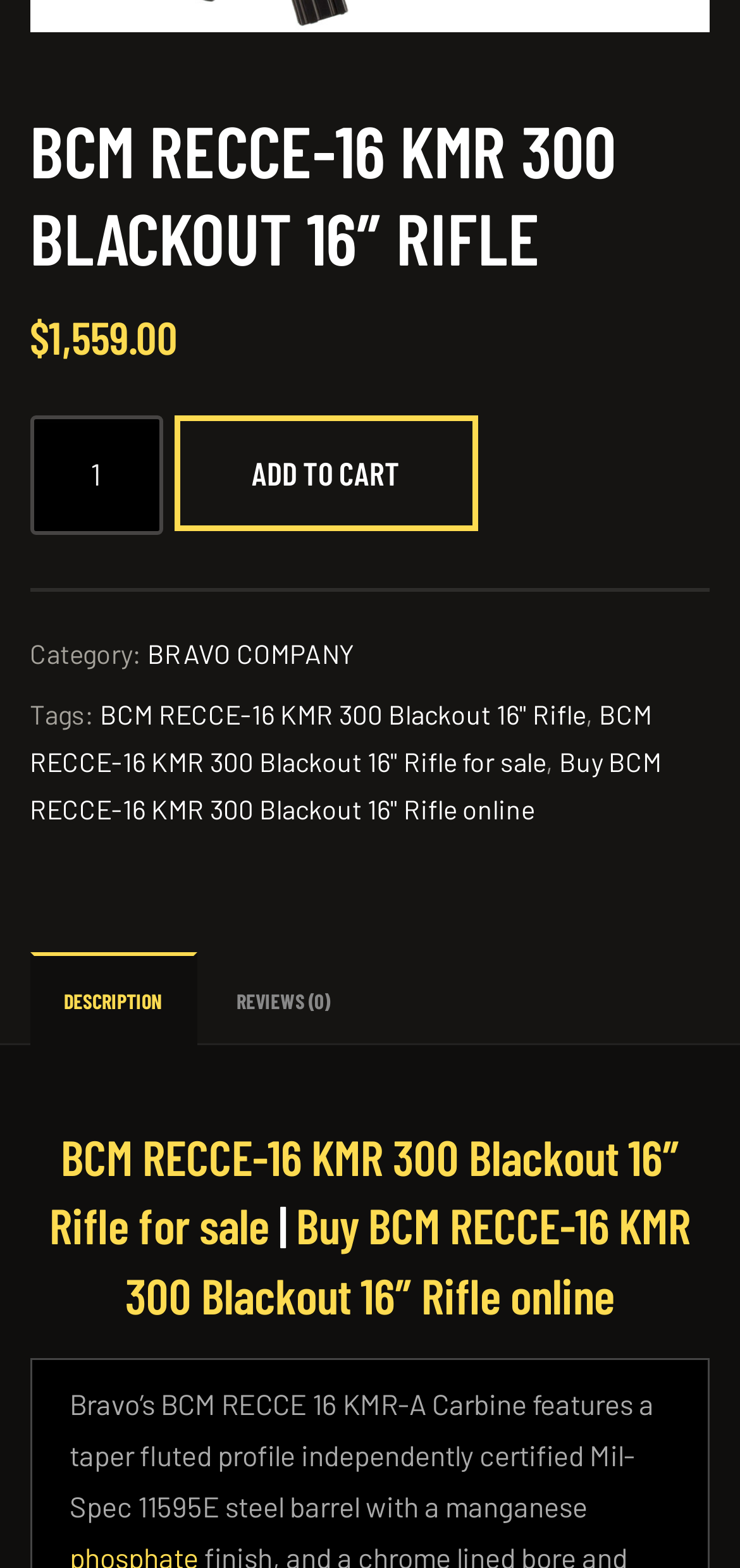Pinpoint the bounding box coordinates of the element you need to click to execute the following instruction: "Buy BCM RECCE-16 KMR 300 Blackout 16" Rifle online". The bounding box should be represented by four float numbers between 0 and 1, in the format [left, top, right, bottom].

[0.169, 0.762, 0.933, 0.844]